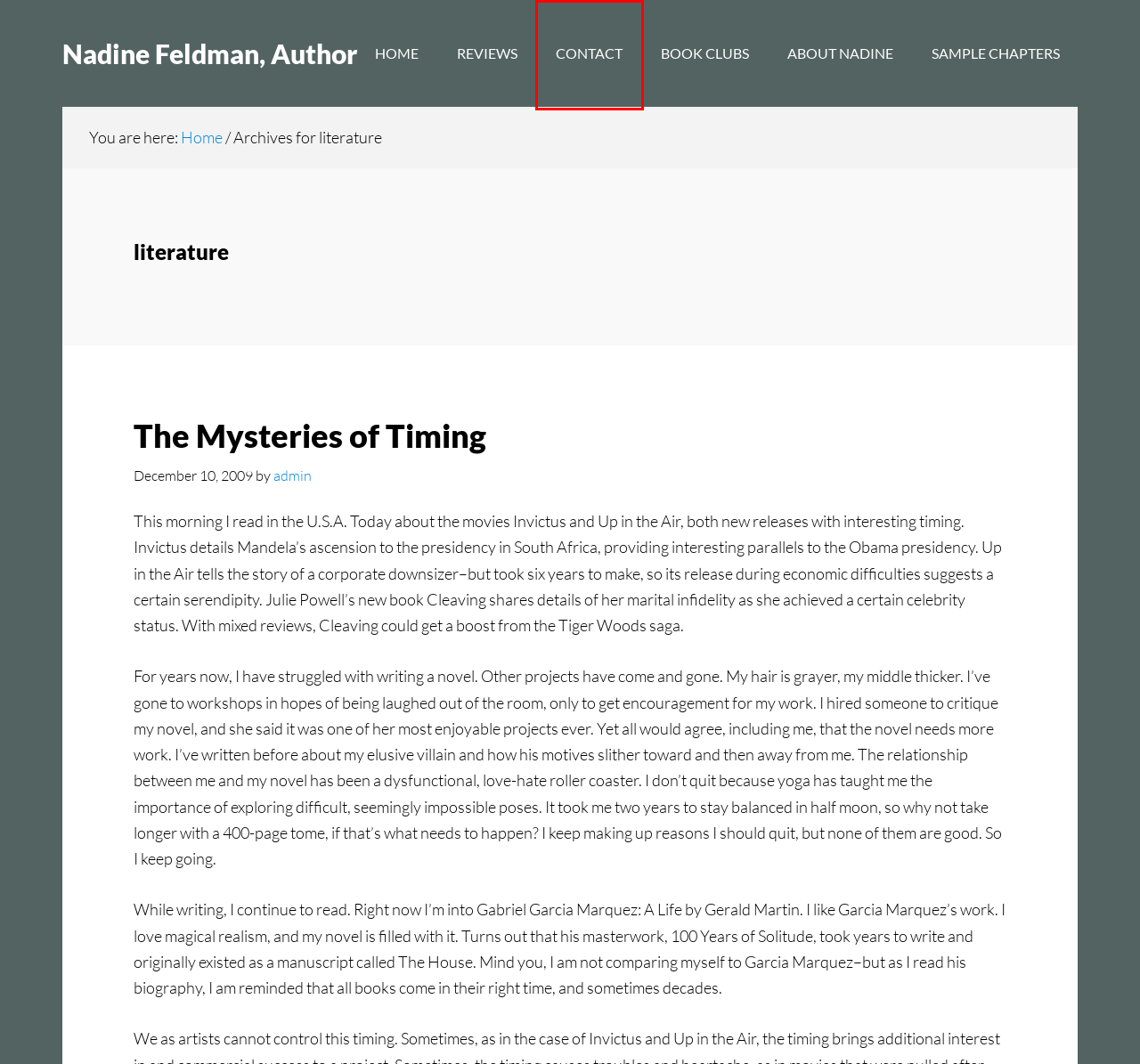Examine the screenshot of a webpage featuring a red bounding box and identify the best matching webpage description for the new page that results from clicking the element within the box. Here are the options:
A. The Mysteries of Timing
B. About Nadine
C. Nadine Feldman Author
D. Book Clubs
E. Sample Chapters
F. Contact
G. admin
H. memoir

F